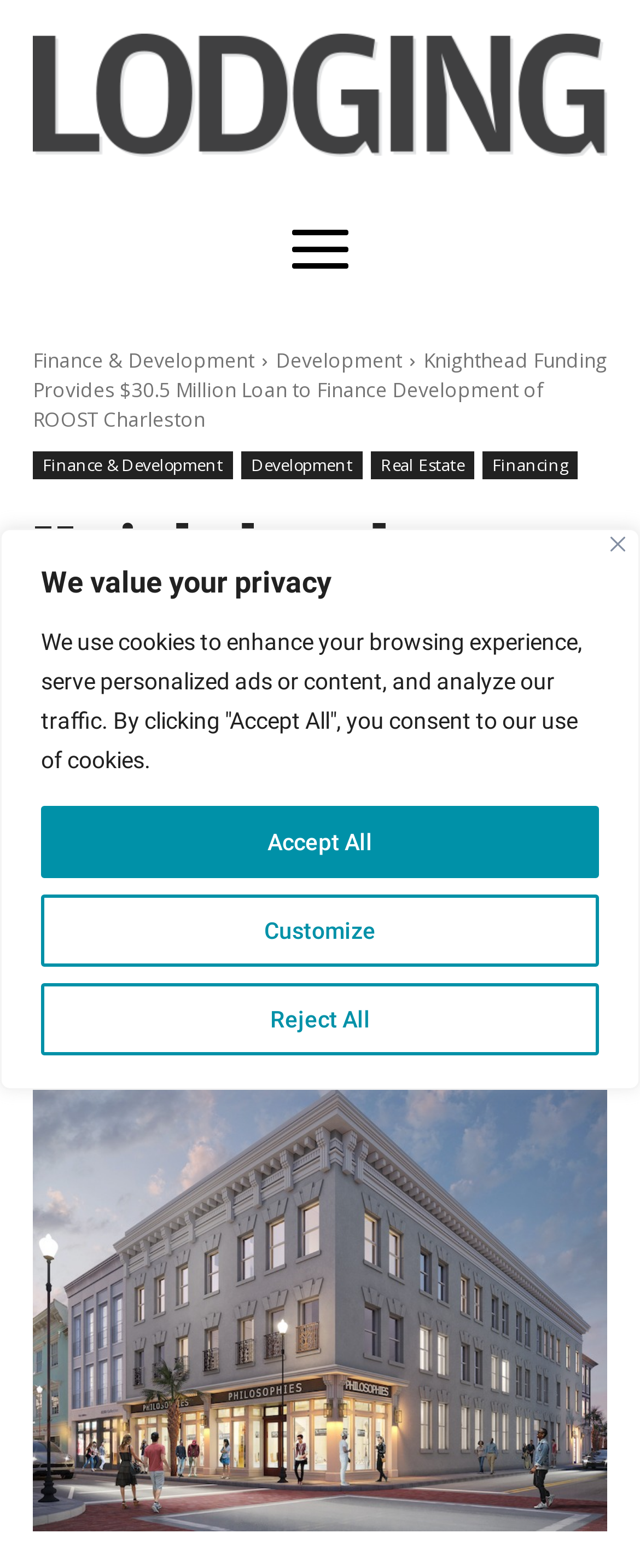Specify the bounding box coordinates of the region I need to click to perform the following instruction: "Check the article by LODGING Staff". The coordinates must be four float numbers in the range of 0 to 1, i.e., [left, top, right, bottom].

[0.092, 0.636, 0.313, 0.668]